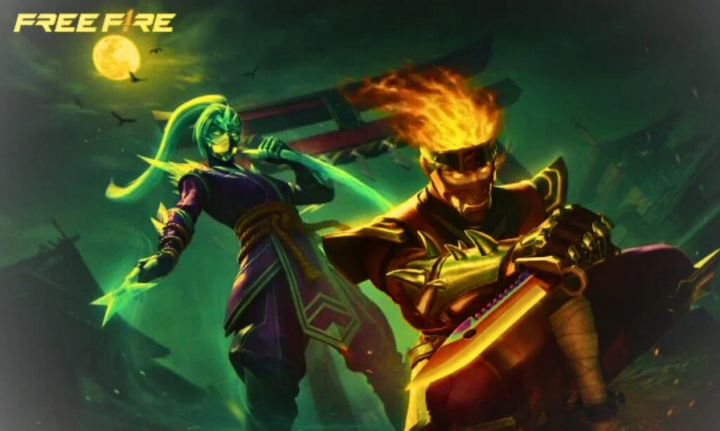What is the dominant color of the fierce warrior's attire?
Please use the image to provide an in-depth answer to the question.

The caption states that the fierce warrior is 'adorned in golden flames', implying that the primary color of their attire is golden.